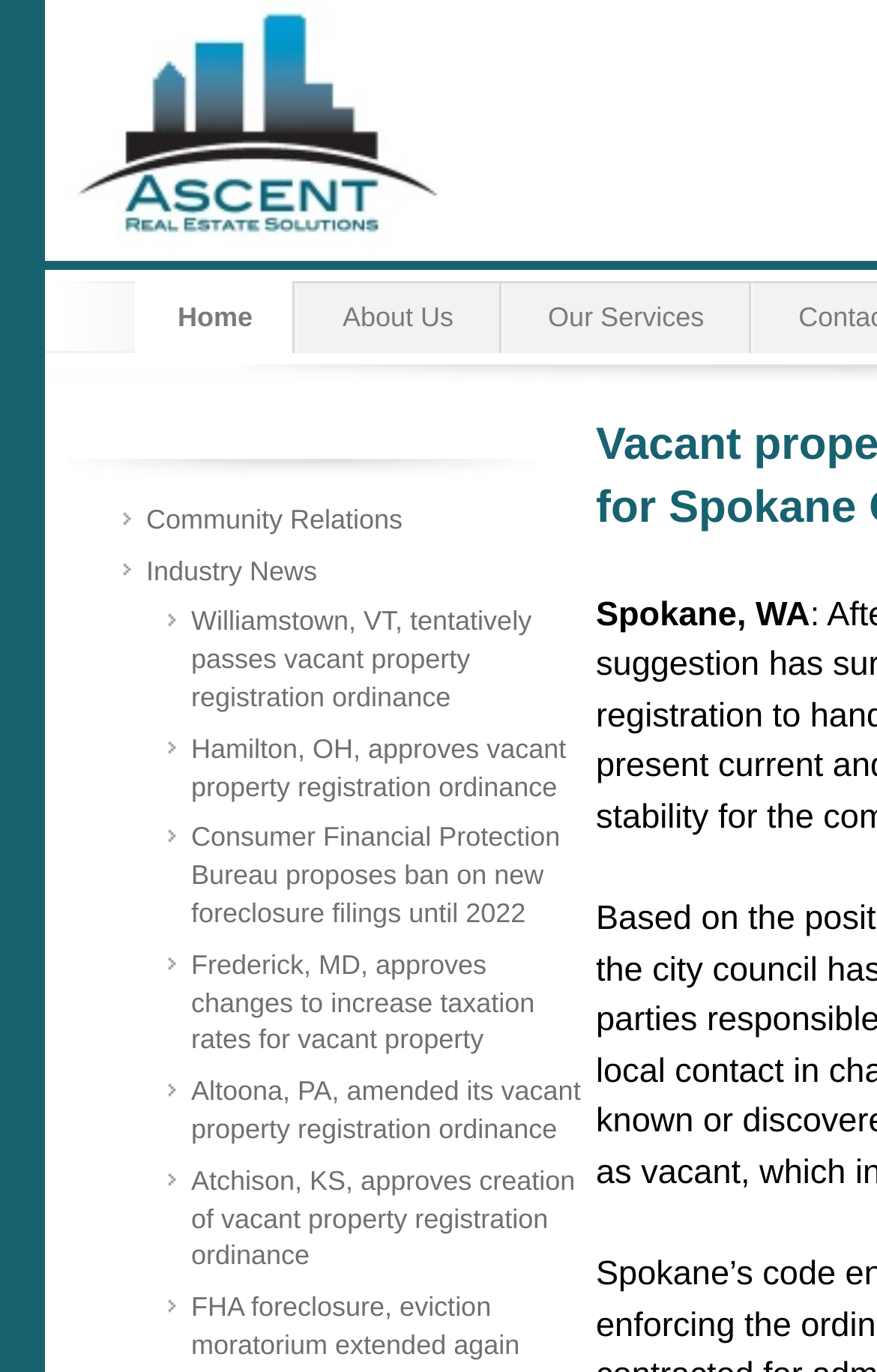Can you specify the bounding box coordinates for the region that should be clicked to fulfill this instruction: "check community relations".

[0.128, 0.36, 0.667, 0.398]